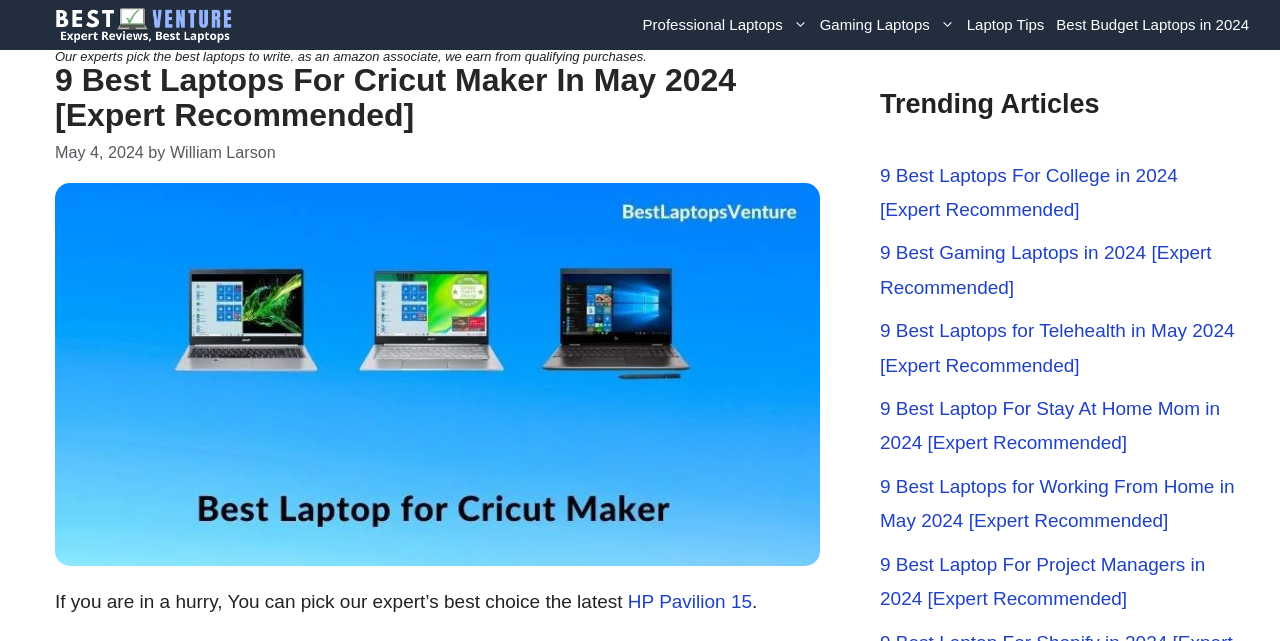Can you show the bounding box coordinates of the region to click on to complete the task described in the instruction: "Check the 'HP Pavilion 15' laptop recommendation"?

[0.49, 0.922, 0.588, 0.955]